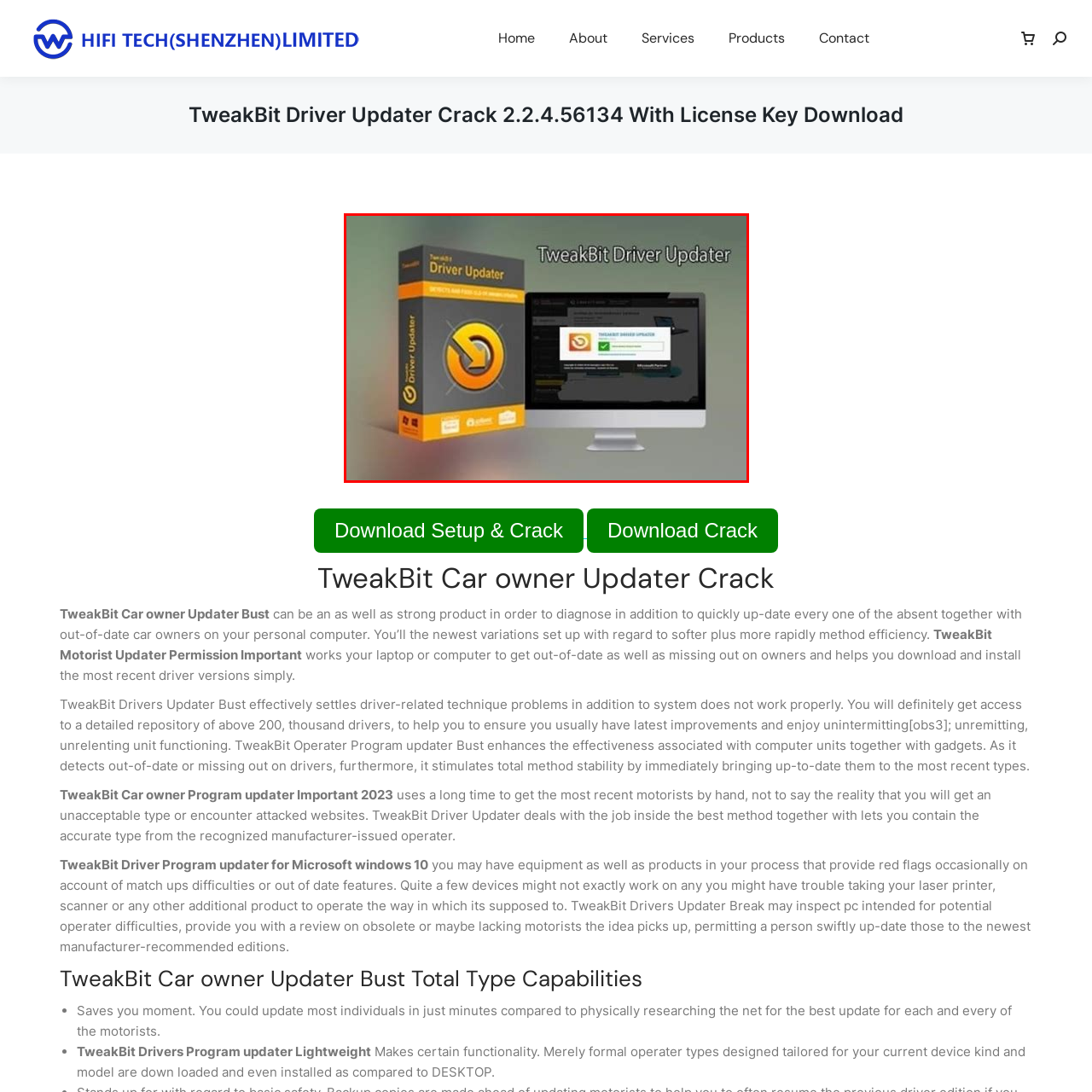What is the aesthetic of the software's design?
Carefully examine the image within the red bounding box and provide a comprehensive answer based on what you observe.

The overall aesthetic of the TweakBit Driver Updater's design, as seen on the box and computer screen, is modern and professional, which appeals to users seeking efficient solutions for driver management, as stated in the caption.